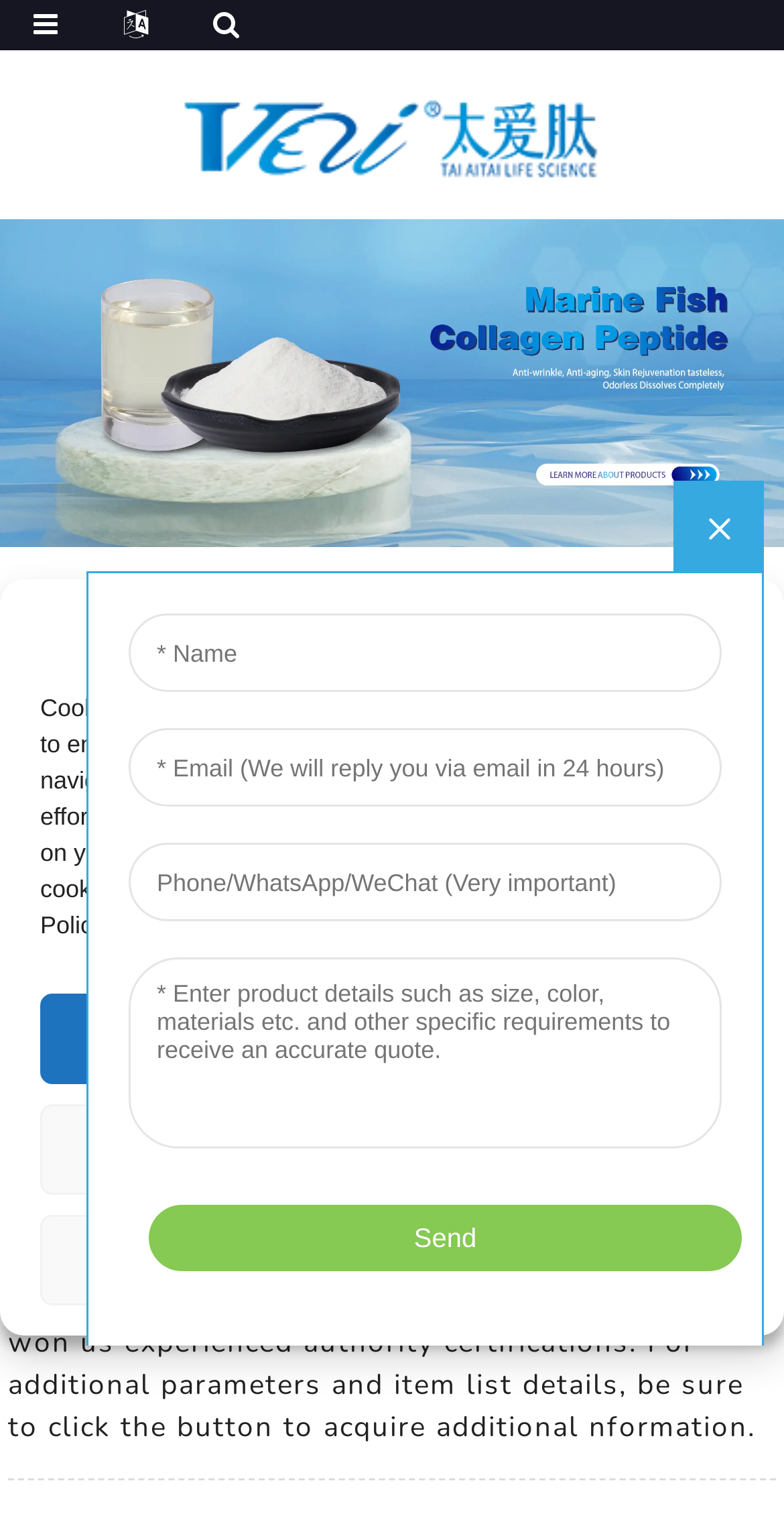Offer a meticulous caption that includes all visible features of the webpage.

The webpage appears to be a business website, specifically a manufacturer or supplier of collagen peptides from China. At the top of the page, there is a logo image with the text "LOGOV" and a link to it. Below the logo, there is a prominent image with the text "Hot Sale marine fish collagen peptide" and a link to it.

On the left side of the page, there is a section with the title "5 Top Collagen Peptides" and a heading that reads "5 Top Collagen Peptides - China Manufacturers, Suppliers, Factory". Below this heading, there is a block of text that describes the company's services, including fast quotations, informed advisers, and quality control.

To the right of this section, there are three links to specific products: "Vegan Collagen Boost", "Collagene Bio", and "Vegan Collagen Creamer". Below these links, there is another link to "Vital Proteins Collagen Peptides Capsules".

Further down the page, there is a large block of text that describes the company's products and services in more detail, including their purification technology and solutions. The text also mentions that the products are supplied to various countries around the world.

On the right side of the page, there is an iframe that takes up a significant amount of space. At the bottom of the page, there is a dialog box with a title "Manage Cookie Consent" that provides information about cookies and allows users to adjust their cookie preferences. The dialog box has three buttons: "Accept", "Deny", and "Adjust".